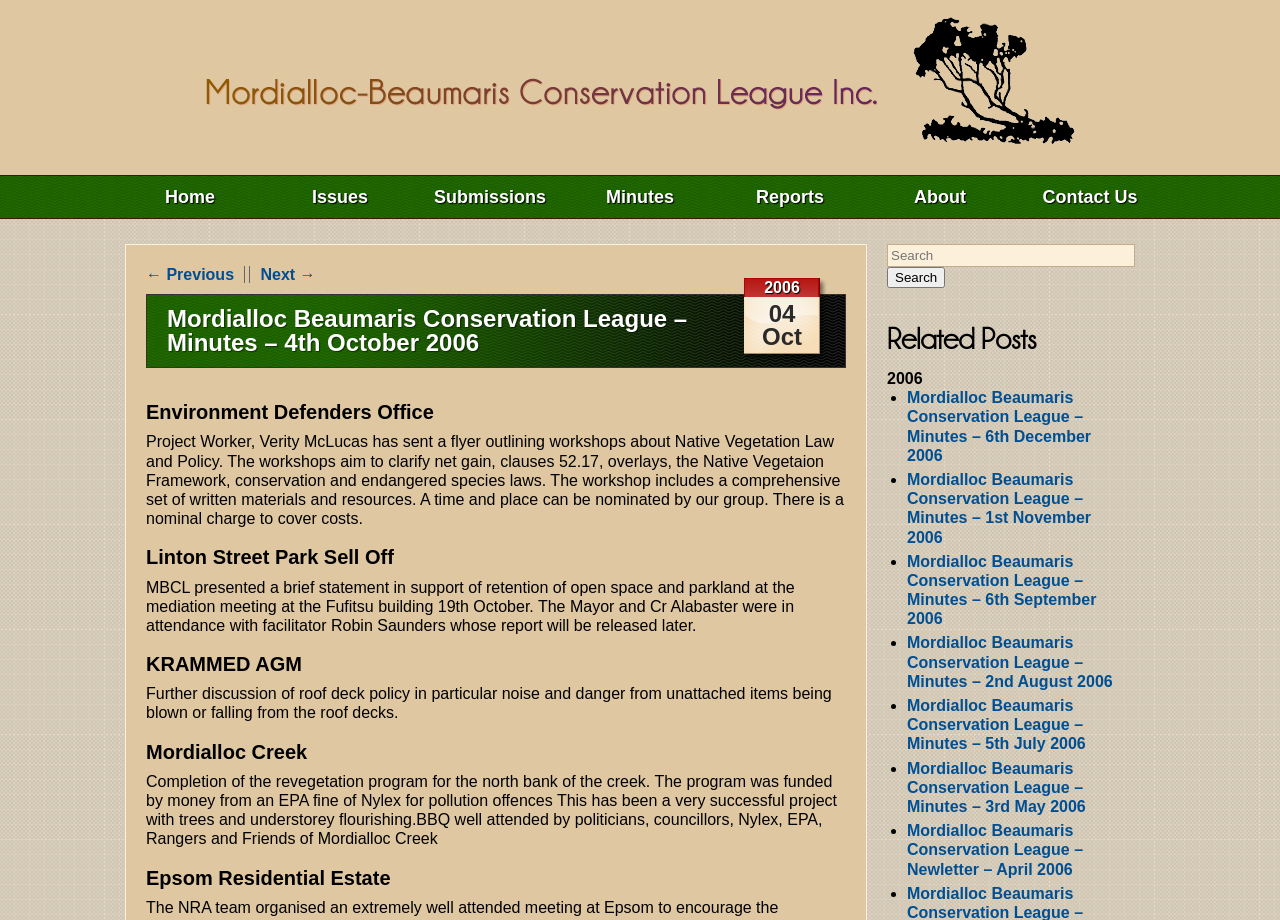Please specify the bounding box coordinates of the area that should be clicked to accomplish the following instruction: "Click on the 'Next →' link". The coordinates should consist of four float numbers between 0 and 1, i.e., [left, top, right, bottom].

[0.204, 0.289, 0.247, 0.308]